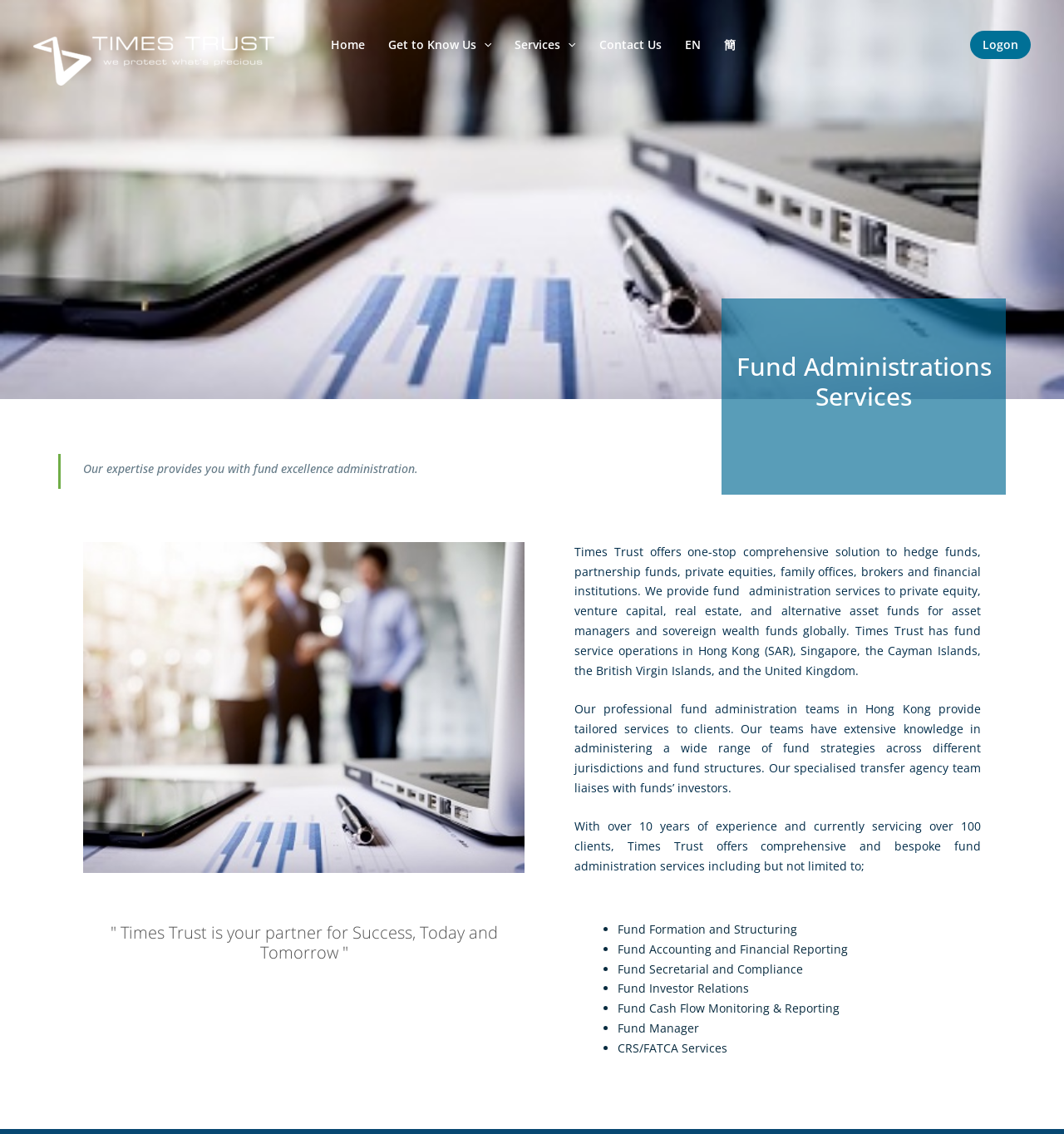Predict the bounding box coordinates of the UI element that matches this description: "Logon". The coordinates should be in the format [left, top, right, bottom] with each value between 0 and 1.

[0.912, 0.027, 0.969, 0.052]